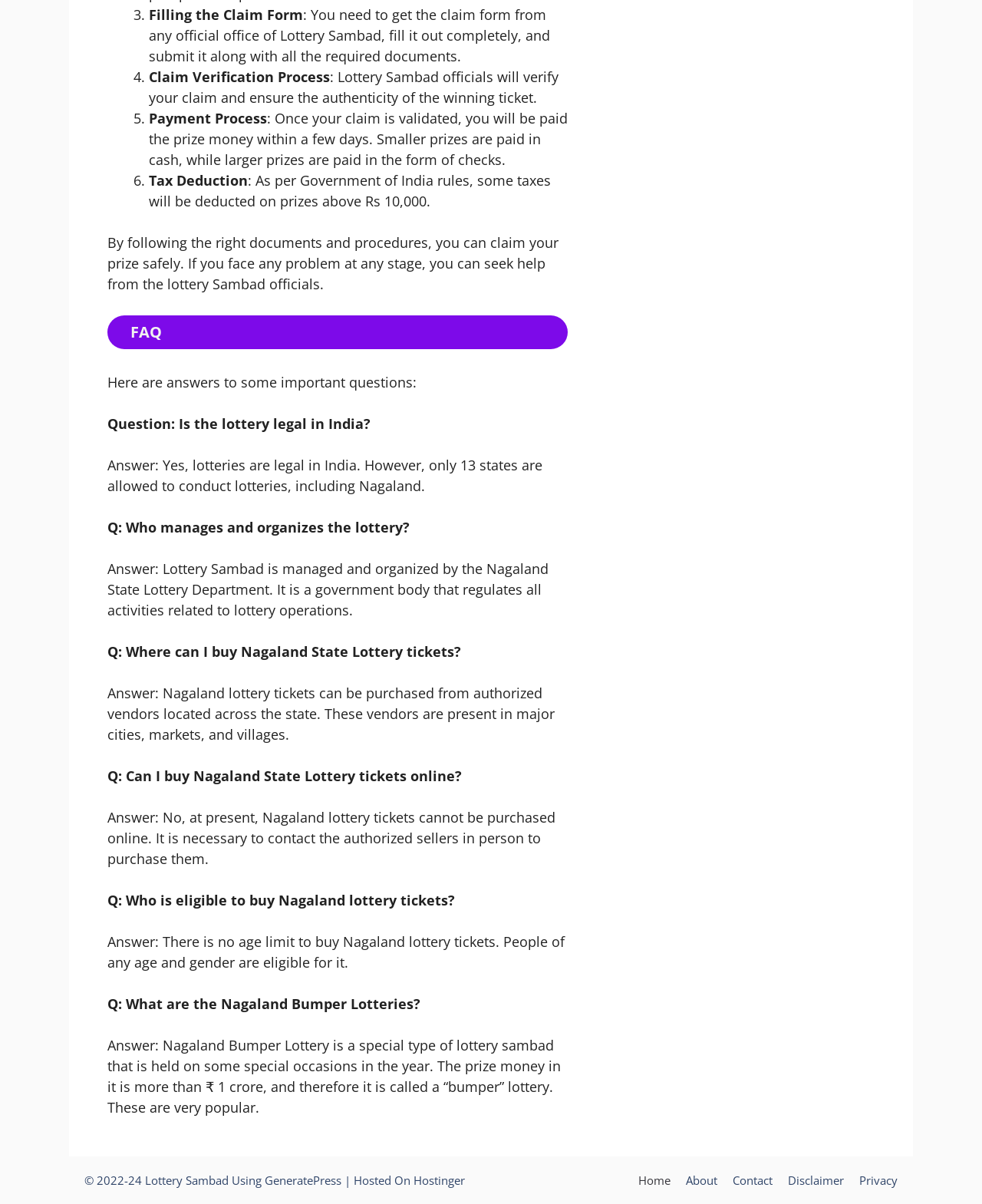What is the minimum age to buy Nagaland lottery tickets?
Please give a detailed answer to the question using the information shown in the image.

The webpage states that there is no age limit to buy Nagaland lottery tickets, and people of any age and gender are eligible to purchase them.